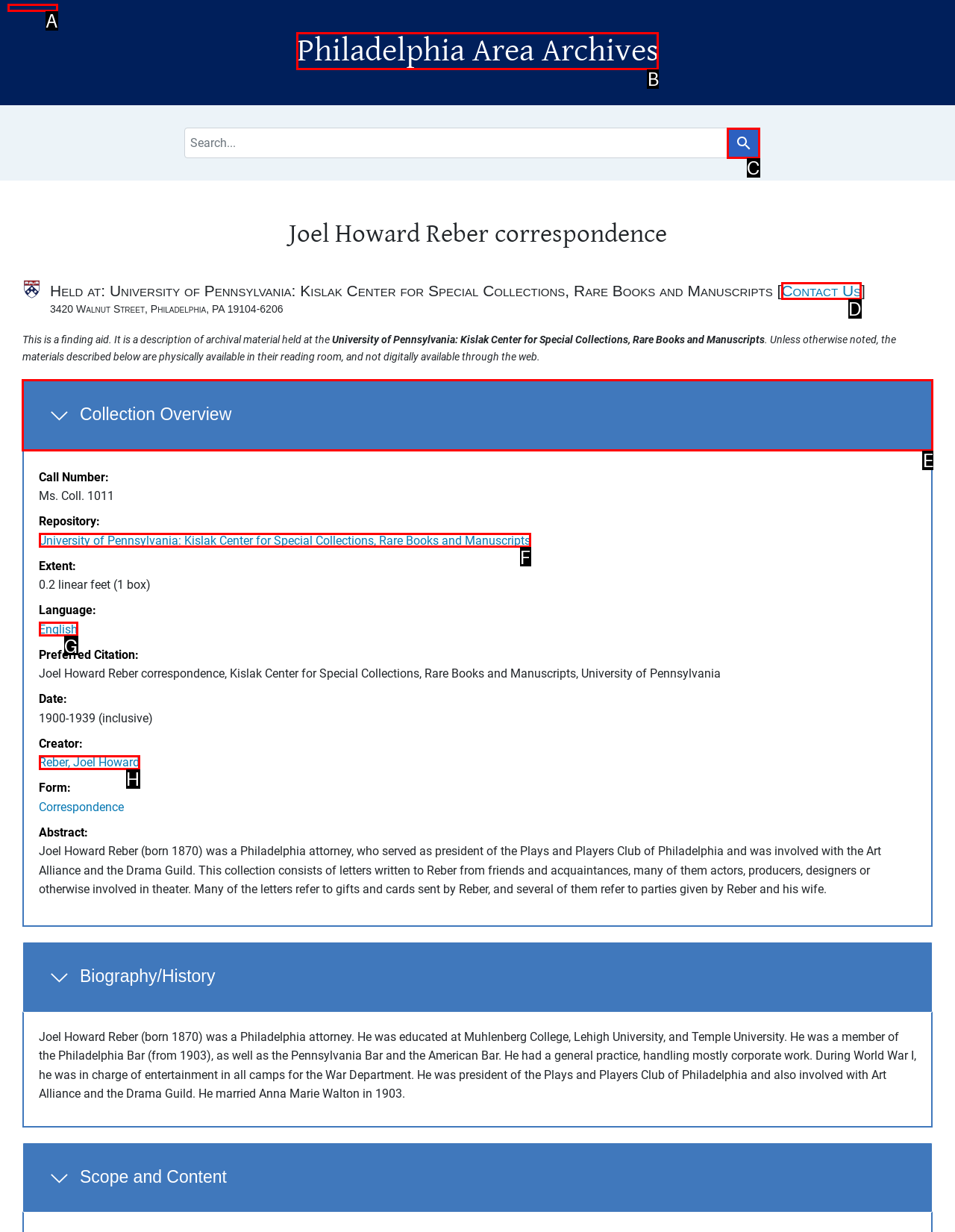Given the task: Explore the 'Patton’s Quill' website, indicate which boxed UI element should be clicked. Provide your answer using the letter associated with the correct choice.

None